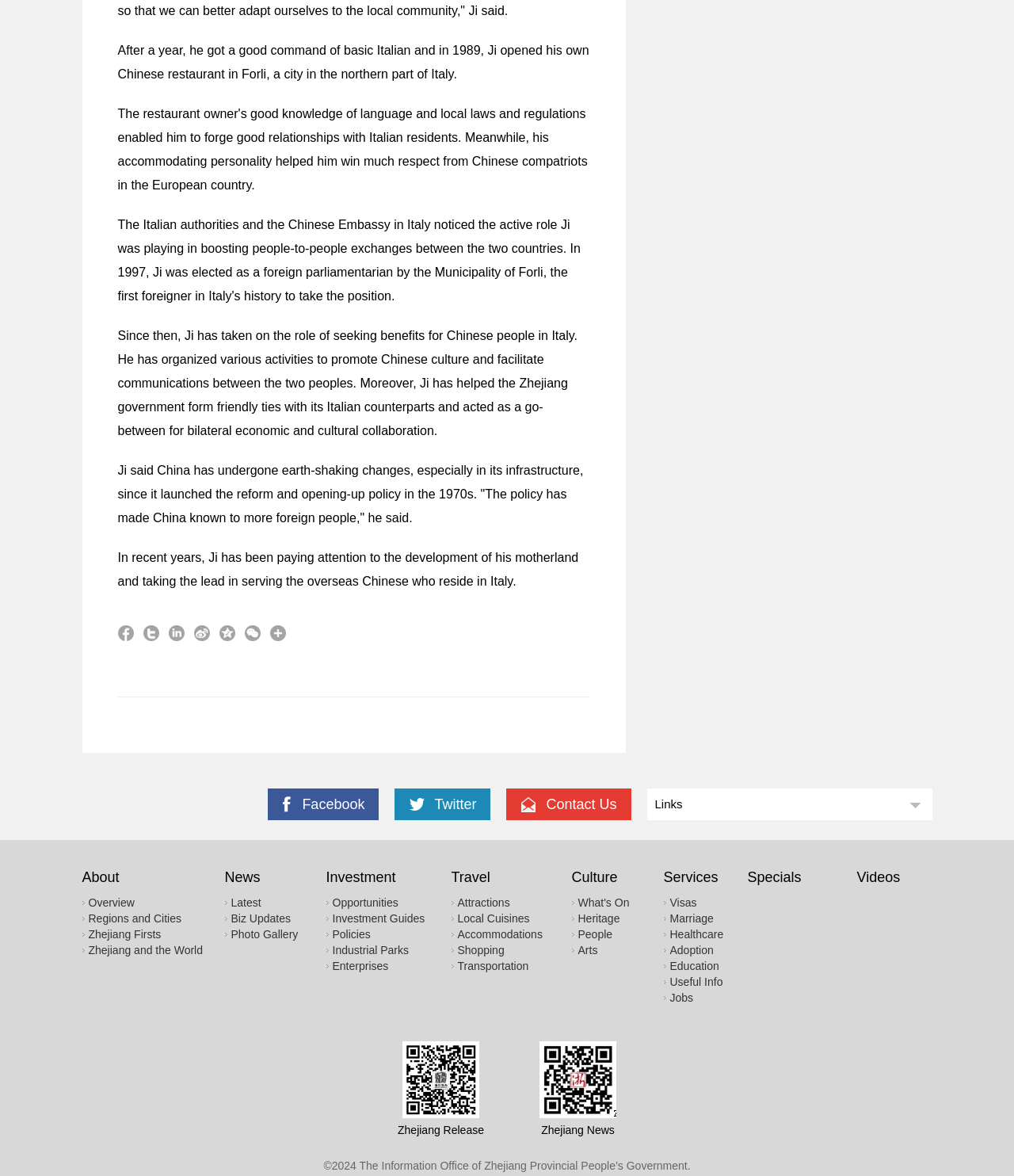What are the main categories on the webpage?
Examine the image and provide an in-depth answer to the question.

The webpage is organized into six main categories, which are About, News, Investment, Travel, Culture, and Services, each with its own set of sub-links and details.